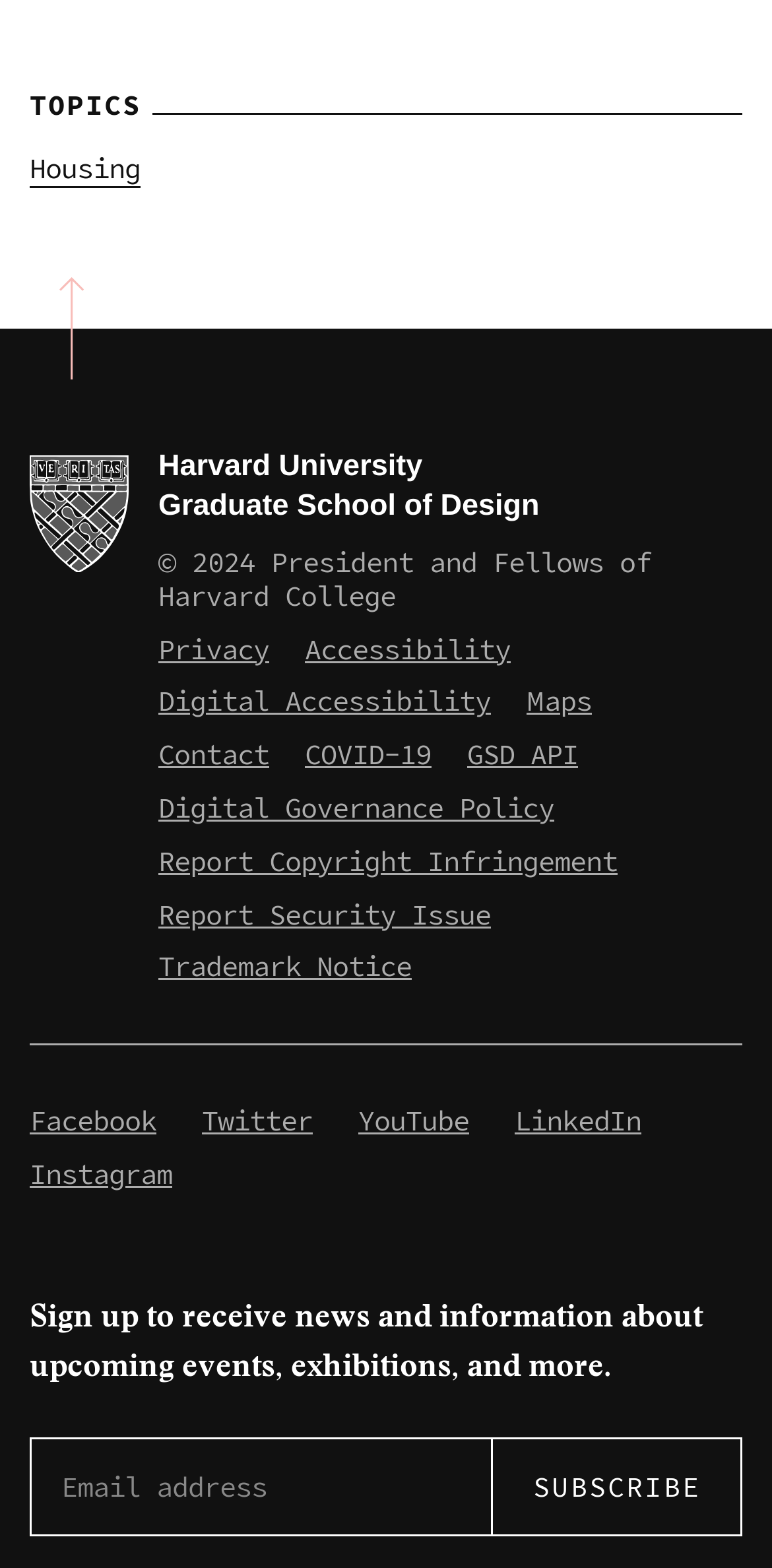Indicate the bounding box coordinates of the element that needs to be clicked to satisfy the following instruction: "Check the COVID-19 information". The coordinates should be four float numbers between 0 and 1, i.e., [left, top, right, bottom].

[0.395, 0.47, 0.559, 0.493]